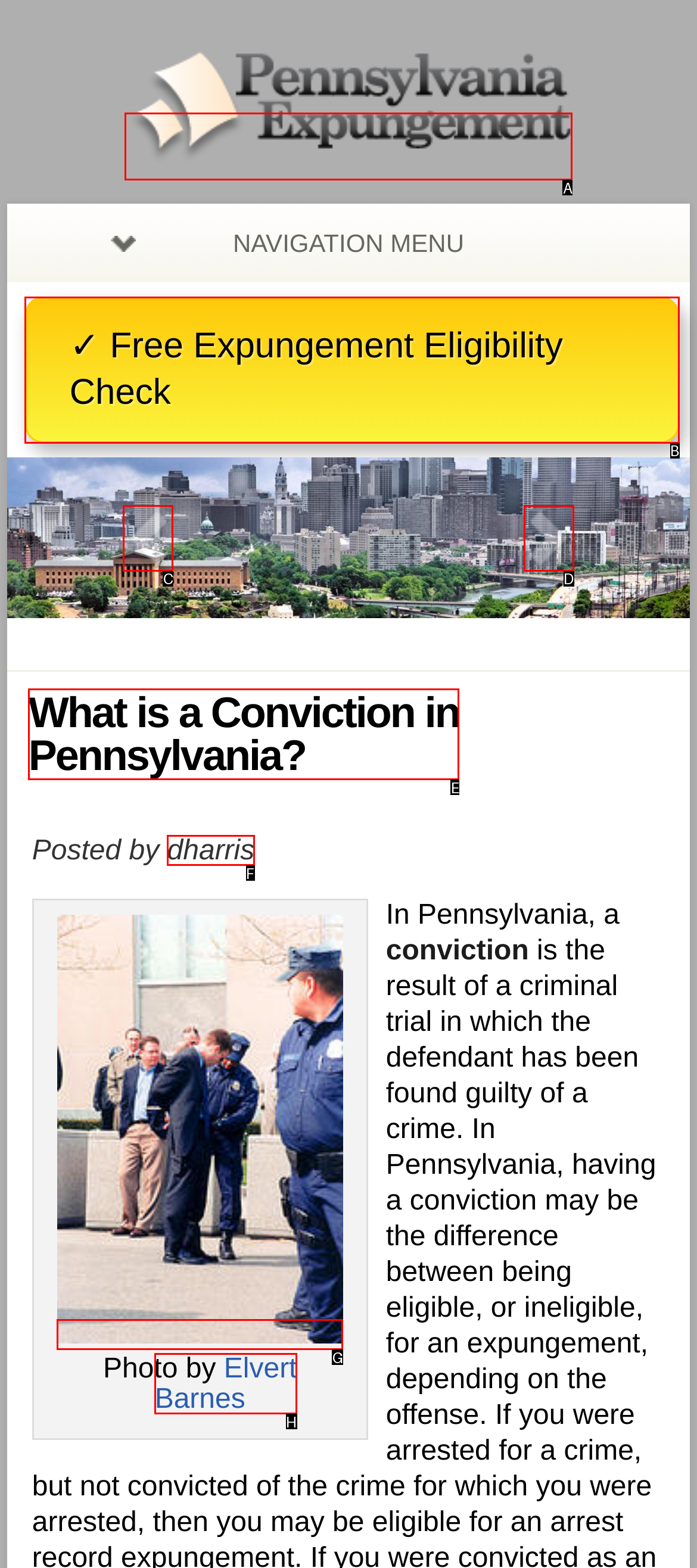Identify the HTML element to click to execute this task: Click the expunge pennsylvania logo Respond with the letter corresponding to the proper option.

A